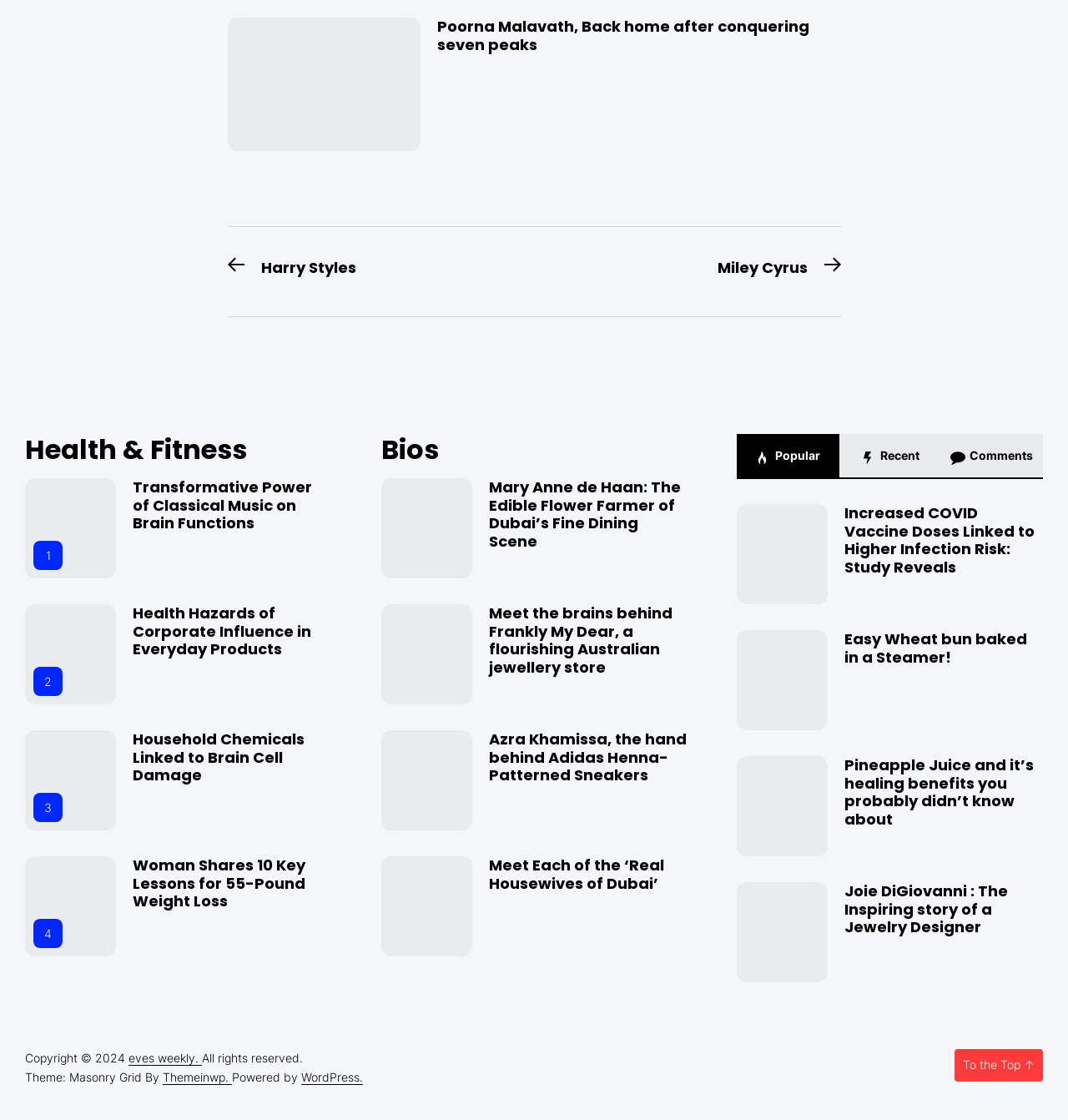Please identify the bounding box coordinates of the clickable region that I should interact with to perform the following instruction: "Read the article 'Transformative Power of Classical Music on Brain Functions'". The coordinates should be expressed as four float numbers between 0 and 1, i.e., [left, top, right, bottom].

[0.124, 0.426, 0.292, 0.477]